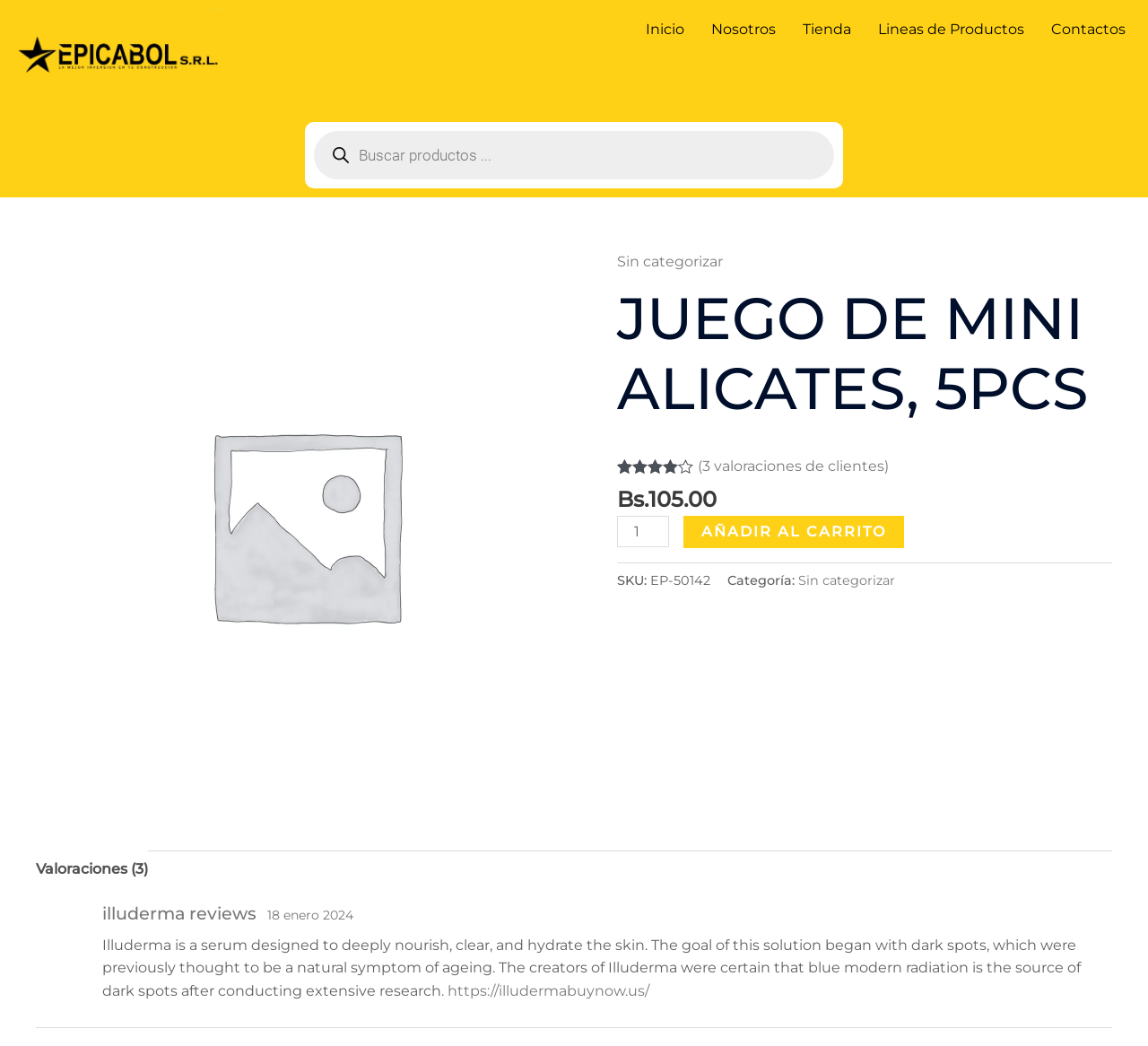What is the price of the product? Analyze the screenshot and reply with just one word or a short phrase.

Bs. 105.00